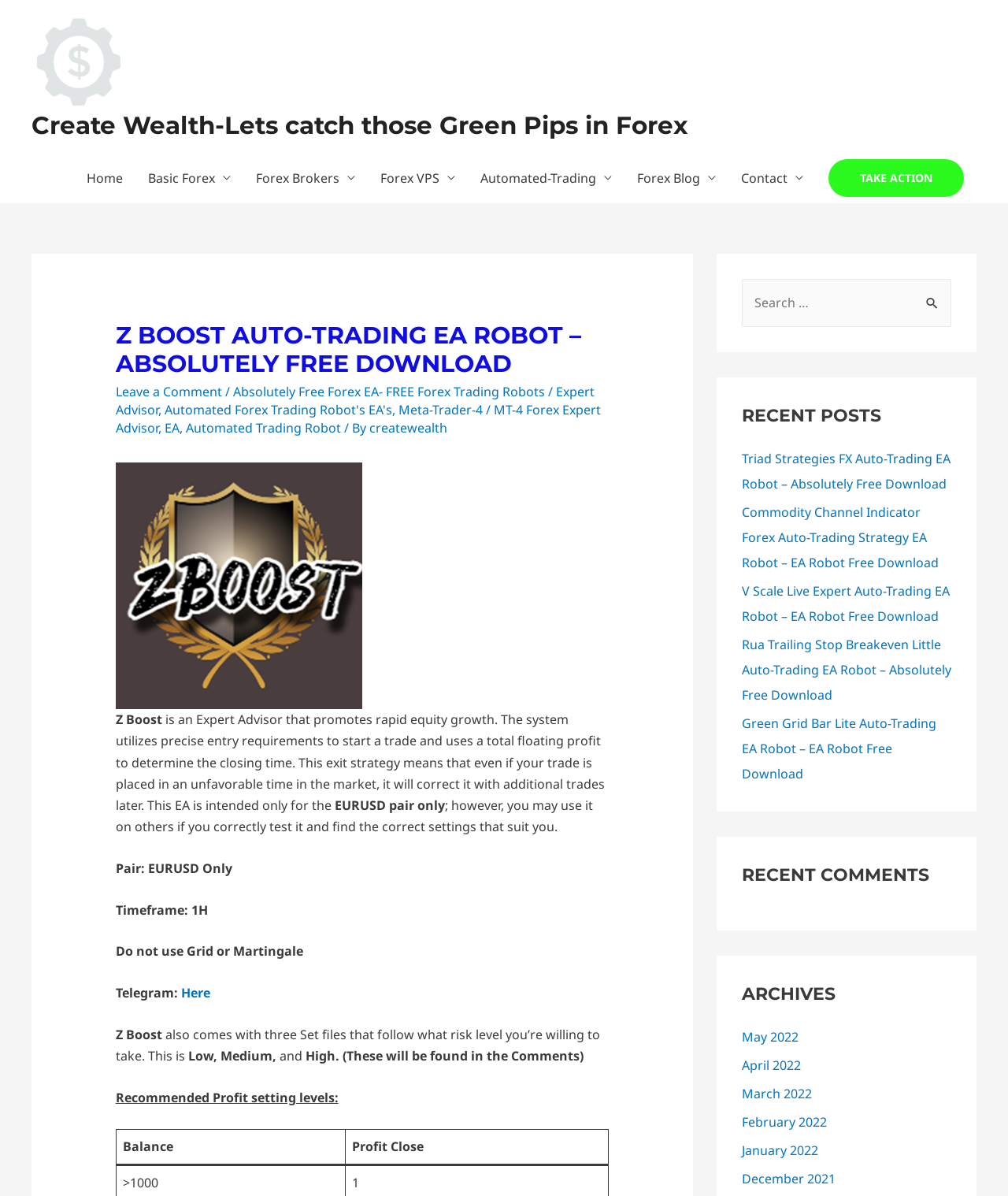Please examine the image and provide a detailed answer to the question: What is the function of the 'Search' button?

The 'Search' button is located next to the search box and is used to search for content on the website. The search box has a placeholder text 'Search for:' which indicates that the user can enter keywords to search for relevant content.